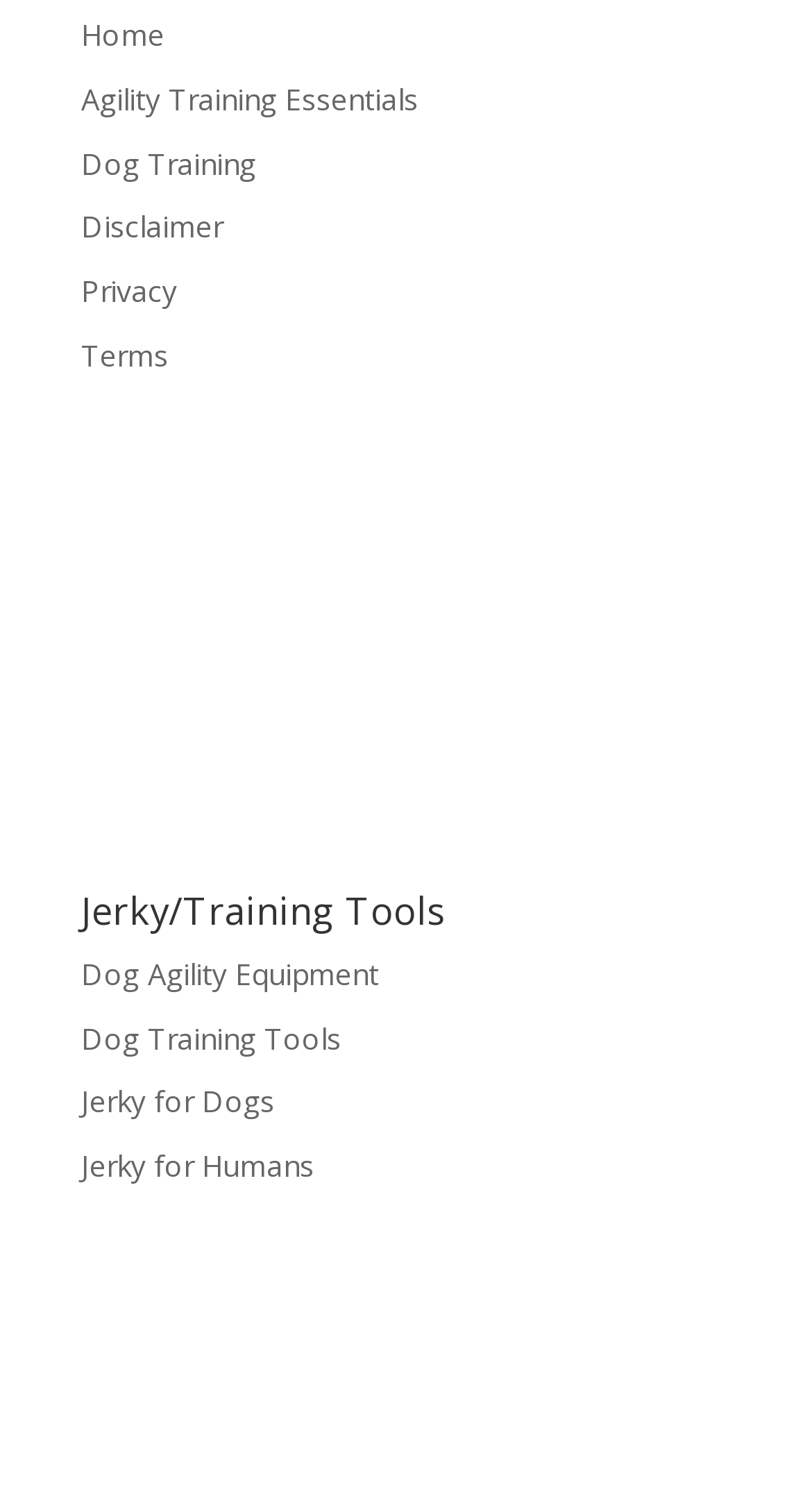Please locate the bounding box coordinates of the element that needs to be clicked to achieve the following instruction: "explore dog training". The coordinates should be four float numbers between 0 and 1, i.e., [left, top, right, bottom].

[0.1, 0.095, 0.315, 0.122]